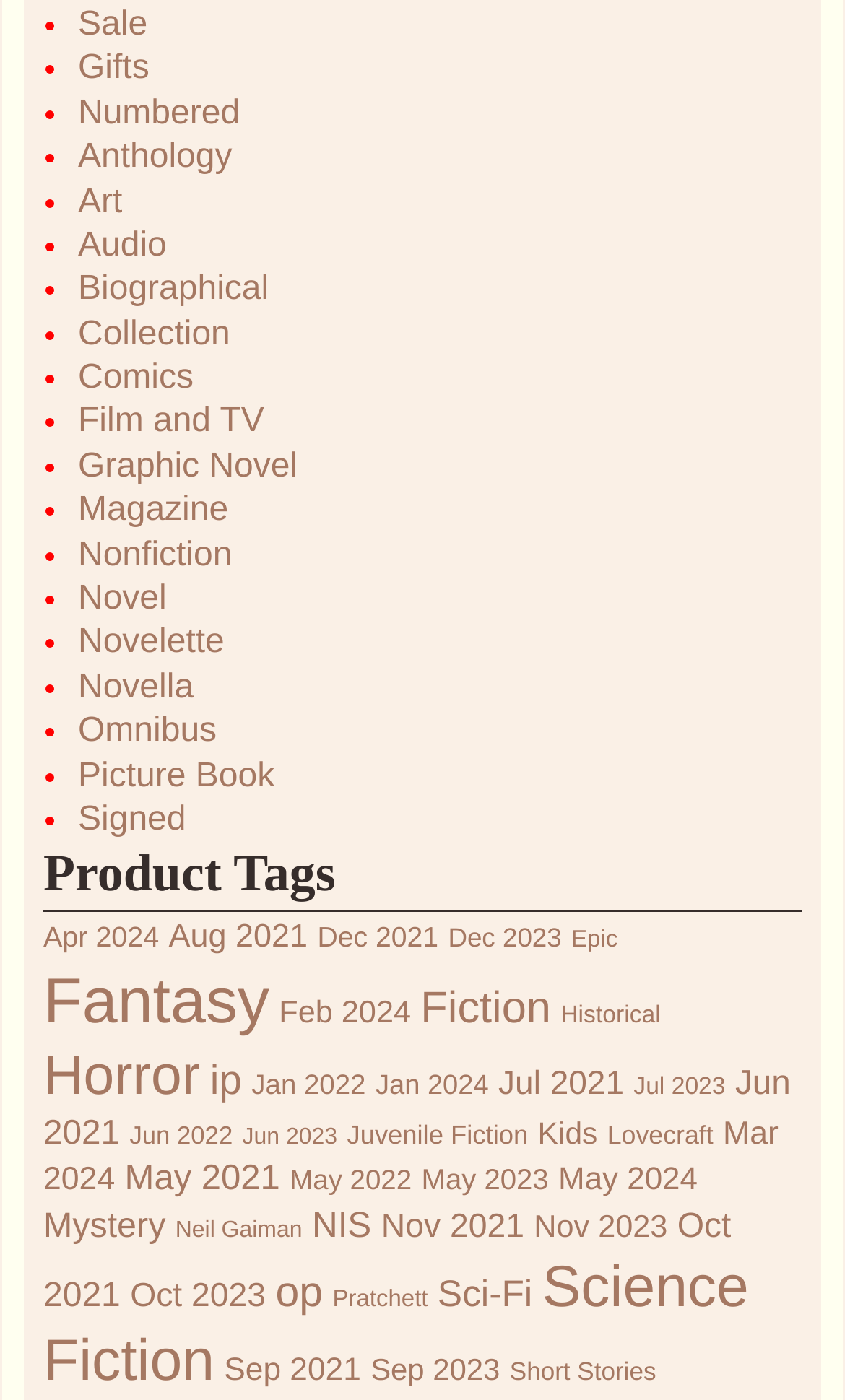Please specify the bounding box coordinates of the clickable section necessary to execute the following command: "Check 'Graphic Novel' link".

[0.092, 0.32, 0.352, 0.346]